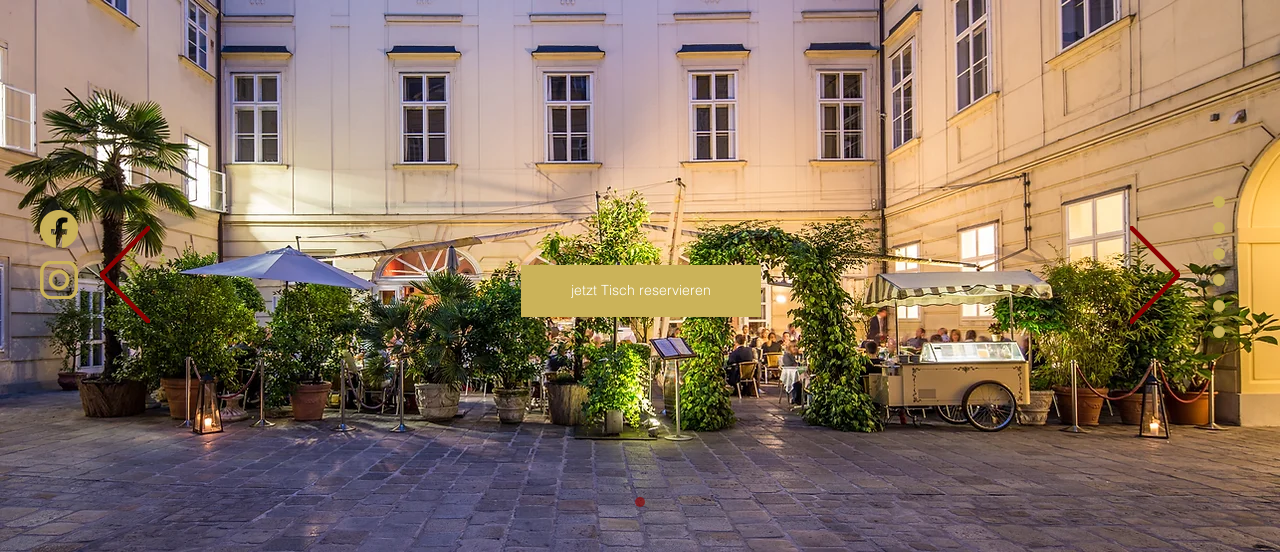How many social media icons are visible in the scene?
Please use the visual content to give a single word or phrase answer.

Two